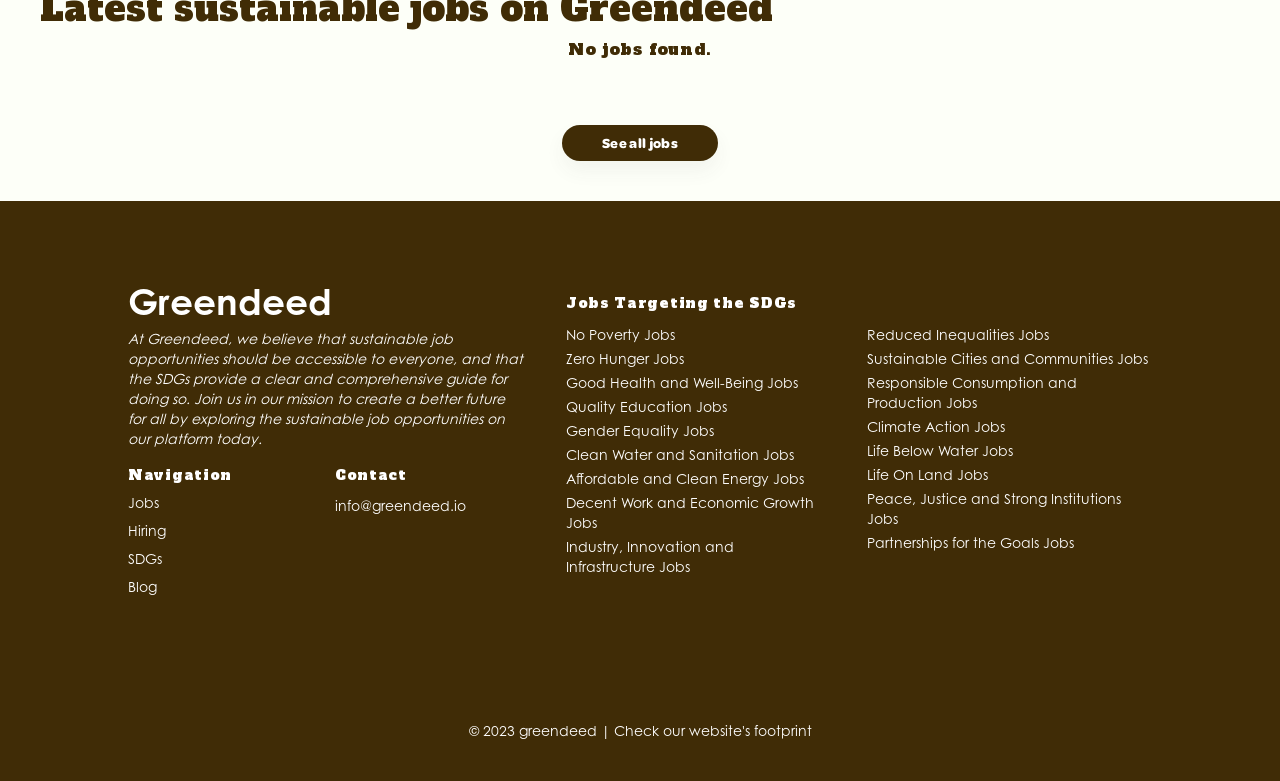How many job categories are listed on the webpage?
Please provide a detailed answer to the question.

By counting the number of links under the heading 'Jobs Targeting the SDGs', I found that there are 17 job categories listed on the webpage, each related to a specific sustainable development goal.